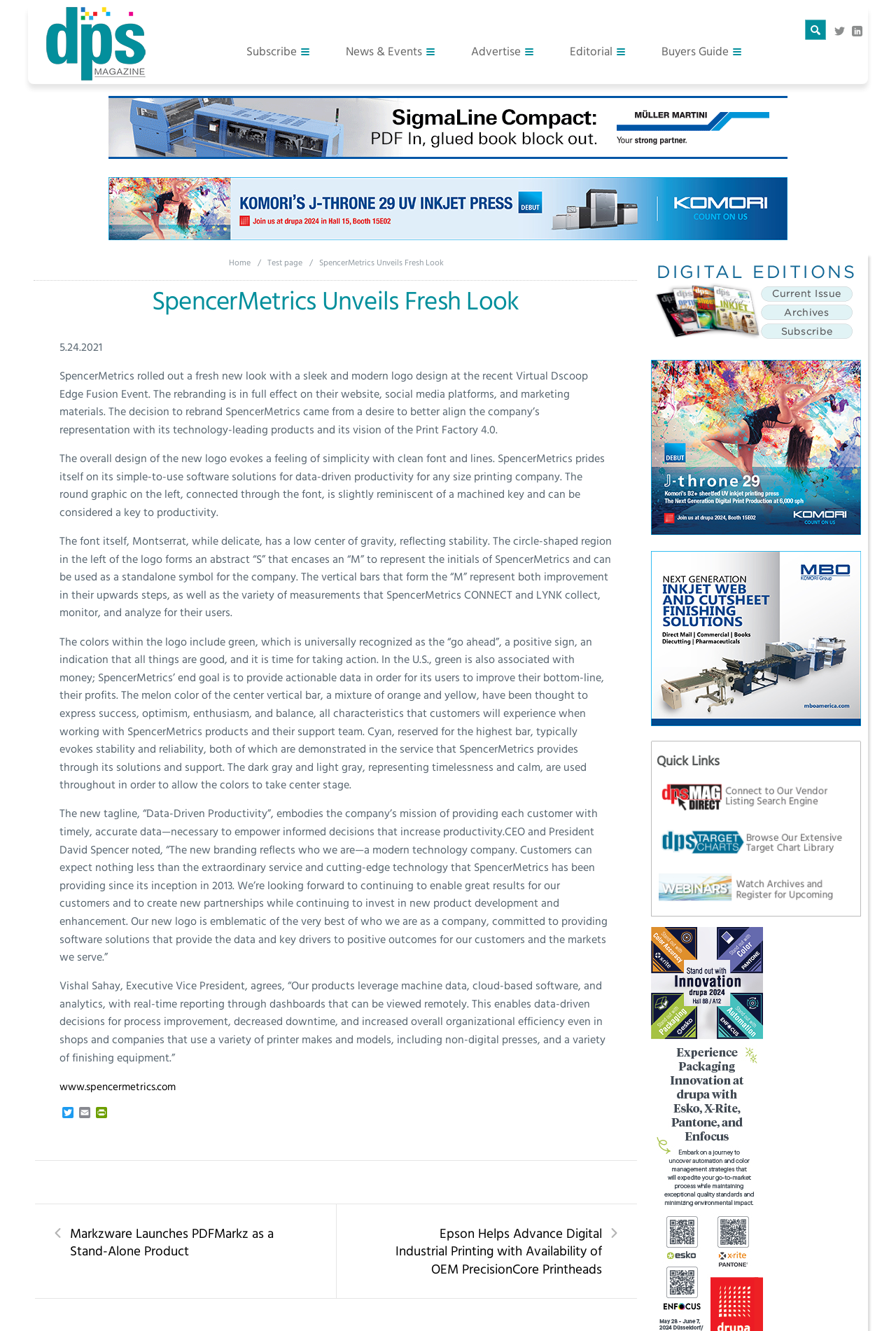What is the purpose of the new logo design?
Could you answer the question with a detailed and thorough explanation?

According to the webpage, the decision to rebrand SpencerMetrics came from a desire to better align the company’s representation with its technology-leading products and its vision of the Print Factory 4.0. The new logo design is meant to evoke a feeling of simplicity with clean font and lines, reflecting the company's pride in its simple-to-use software solutions.